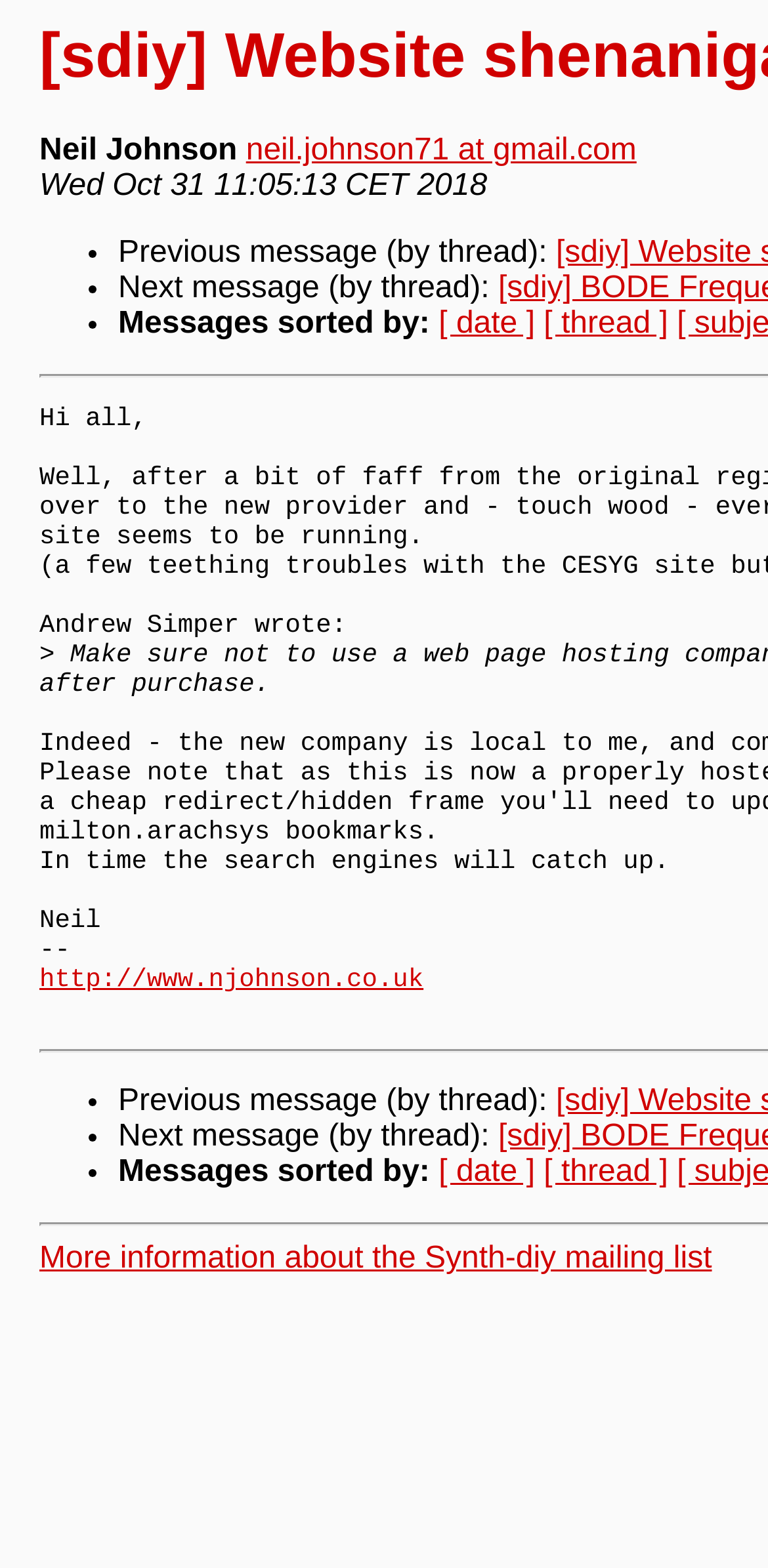Determine the bounding box for the UI element described here: "[ date ]".

[0.571, 0.737, 0.697, 0.759]